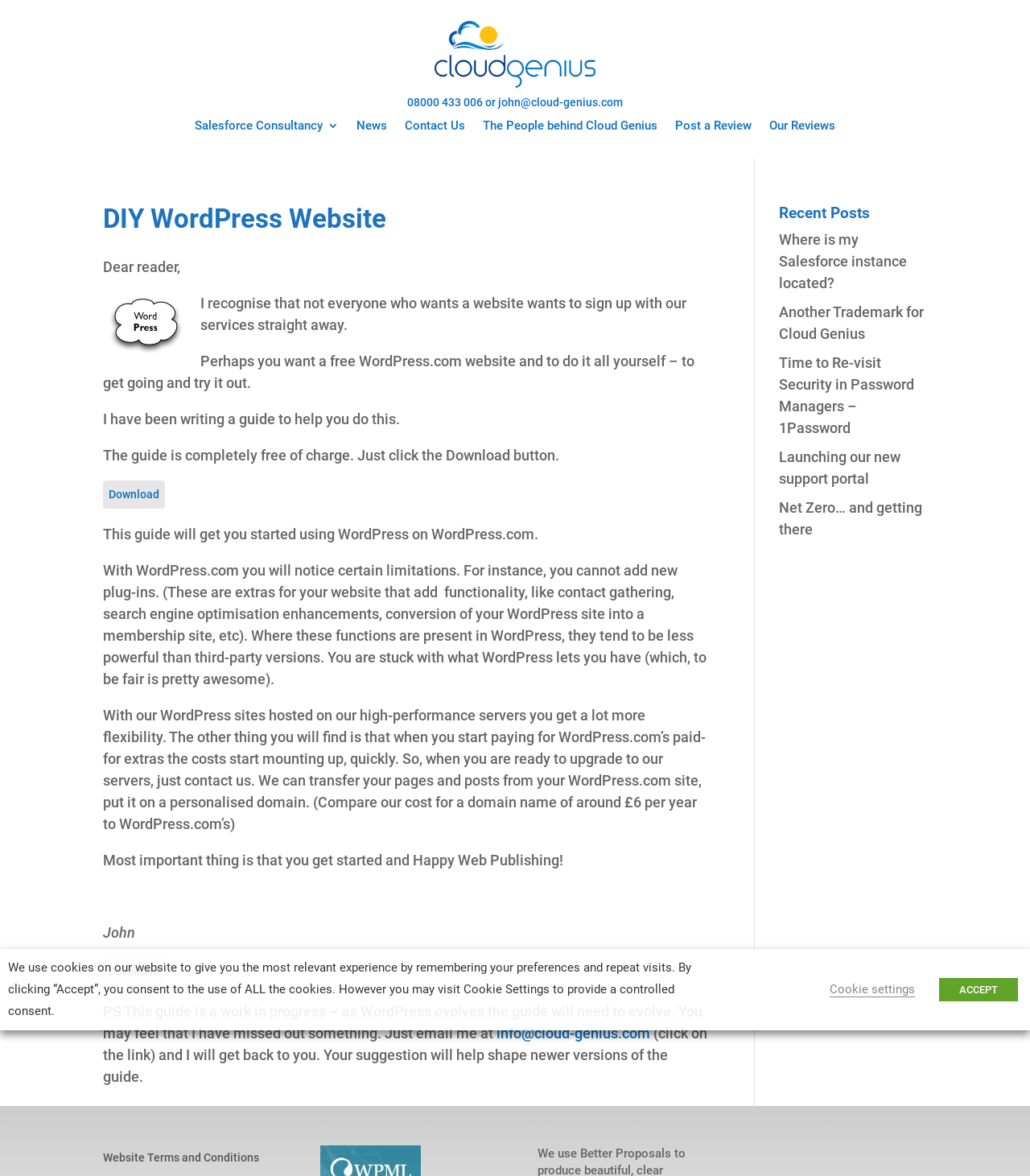Identify the bounding box coordinates necessary to click and complete the given instruction: "email john".

[0.484, 0.082, 0.605, 0.093]